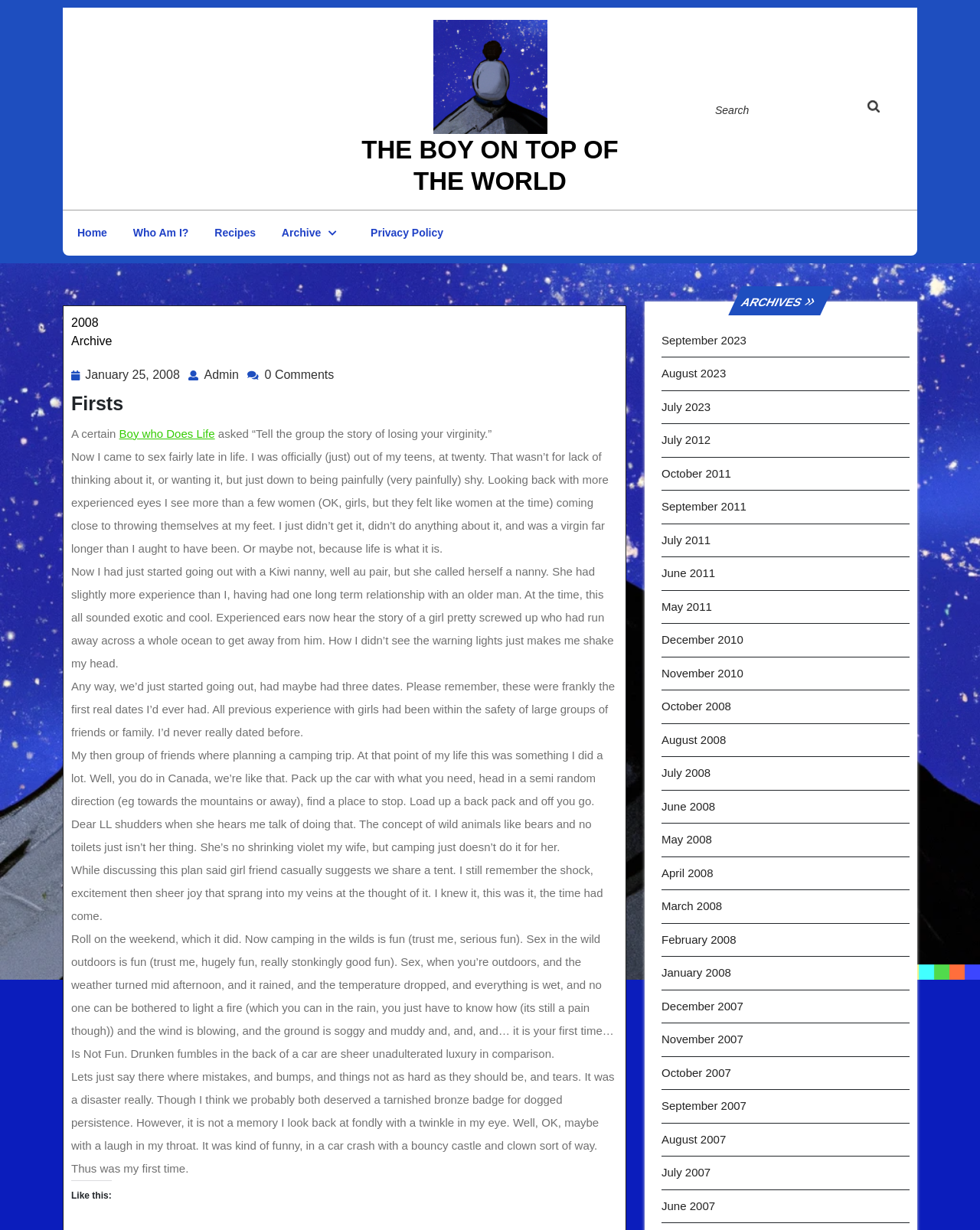Determine the bounding box for the described HTML element: "January 25, 2008January 25, 2008". Ensure the coordinates are four float numbers between 0 and 1 in the format [left, top, right, bottom].

[0.087, 0.299, 0.183, 0.31]